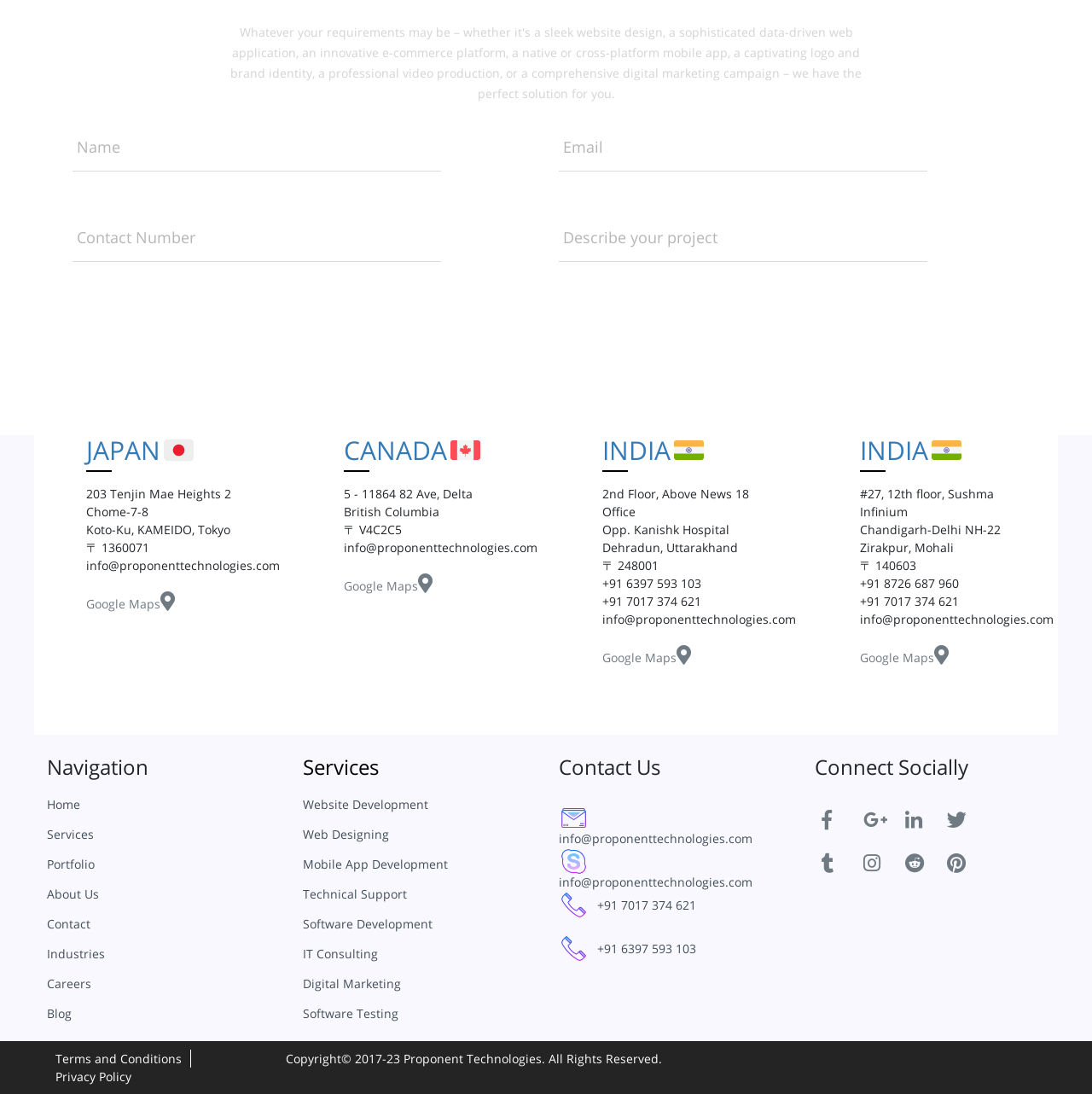Please specify the bounding box coordinates of the area that should be clicked to accomplish the following instruction: "Go to the About Us page". The coordinates should consist of four float numbers between 0 and 1, i.e., [left, top, right, bottom].

[0.043, 0.809, 0.091, 0.83]